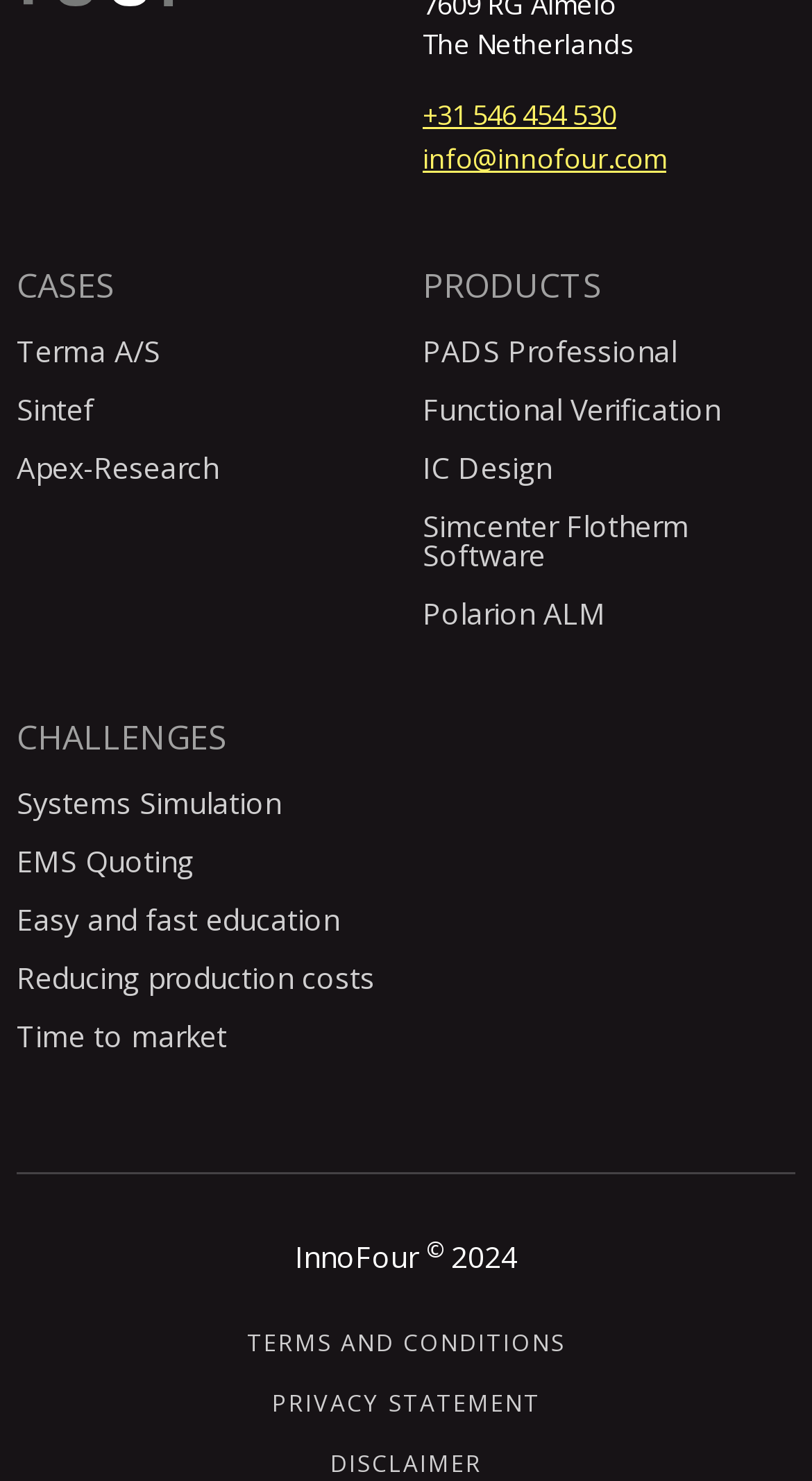What is the last link under the 'PRODUCTS' heading?
Using the image, provide a concise answer in one word or a short phrase.

Polarion ALM